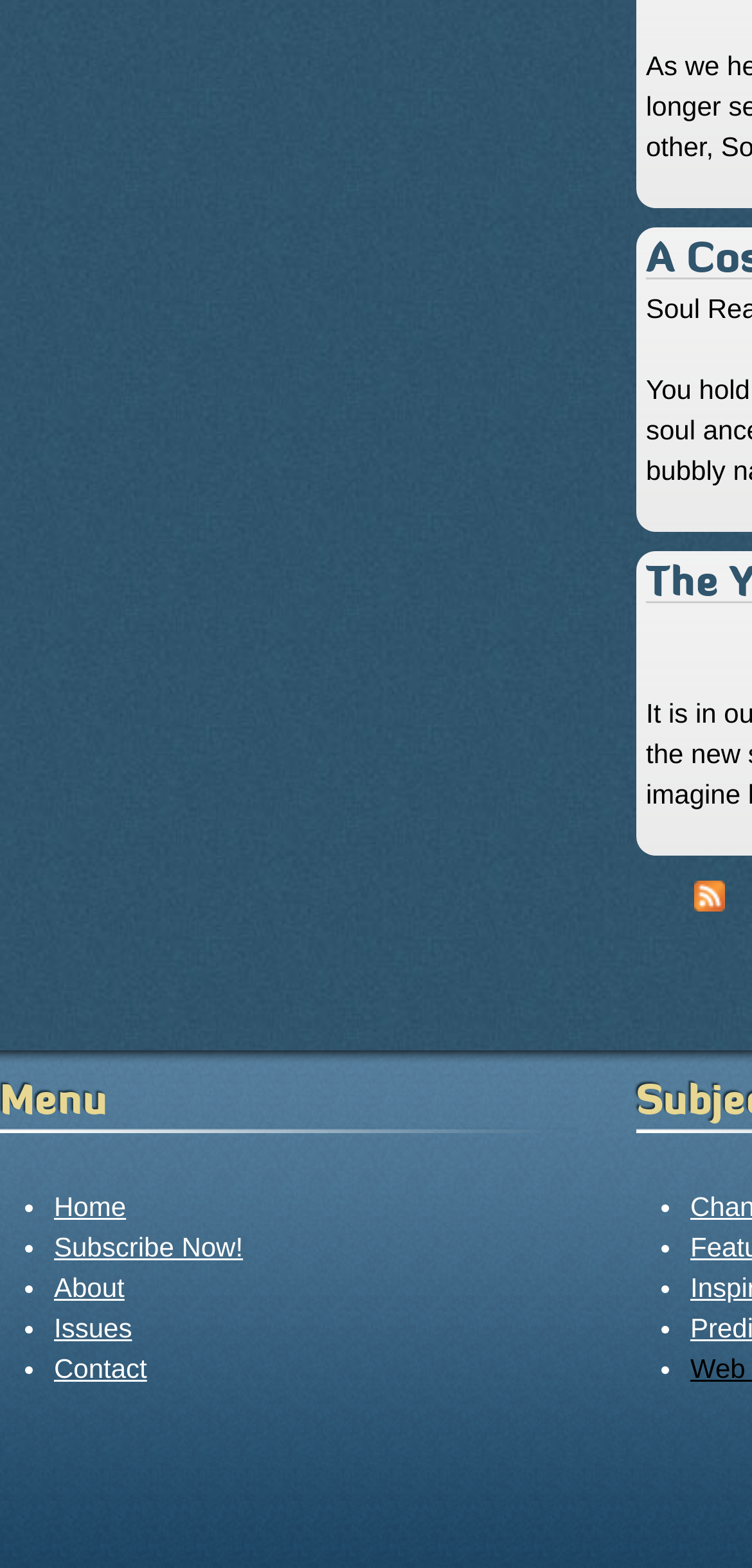Please reply to the following question with a single word or a short phrase:
How many menu items are there?

5